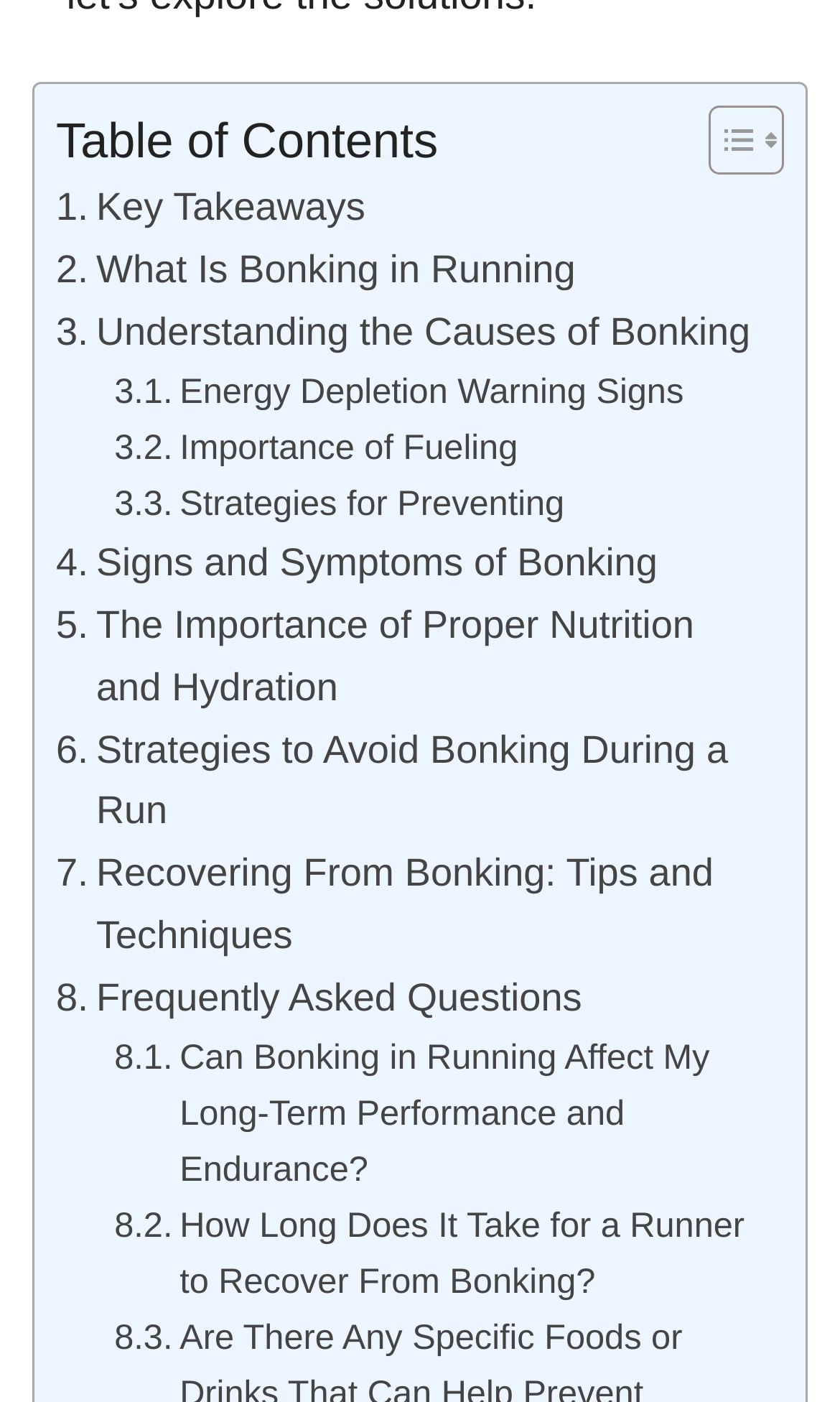Give a concise answer of one word or phrase to the question: 
What is the first section about in the webpage?

Key Takeaways